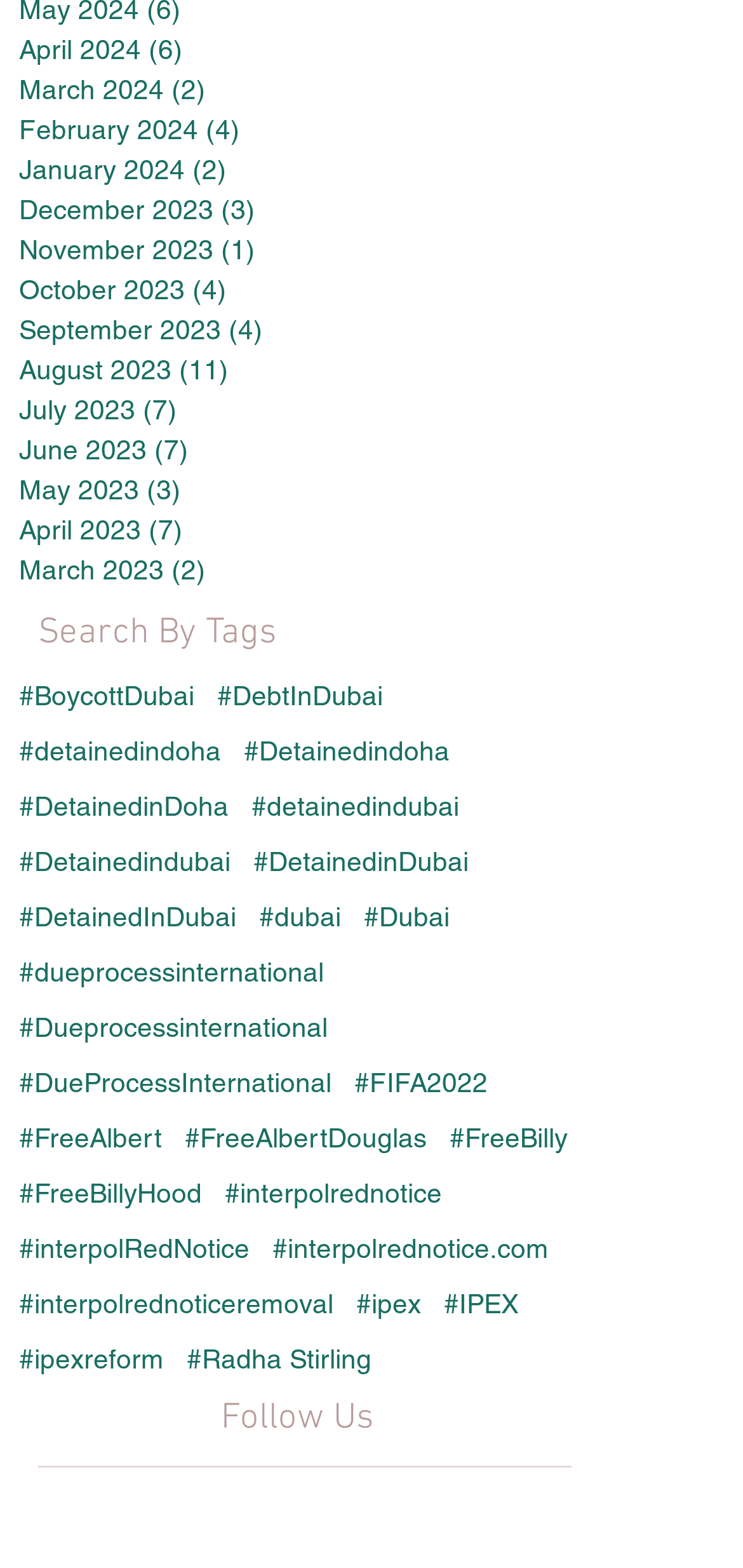Find and specify the bounding box coordinates that correspond to the clickable region for the instruction: "Follow on Facebook".

[0.297, 0.952, 0.387, 0.995]